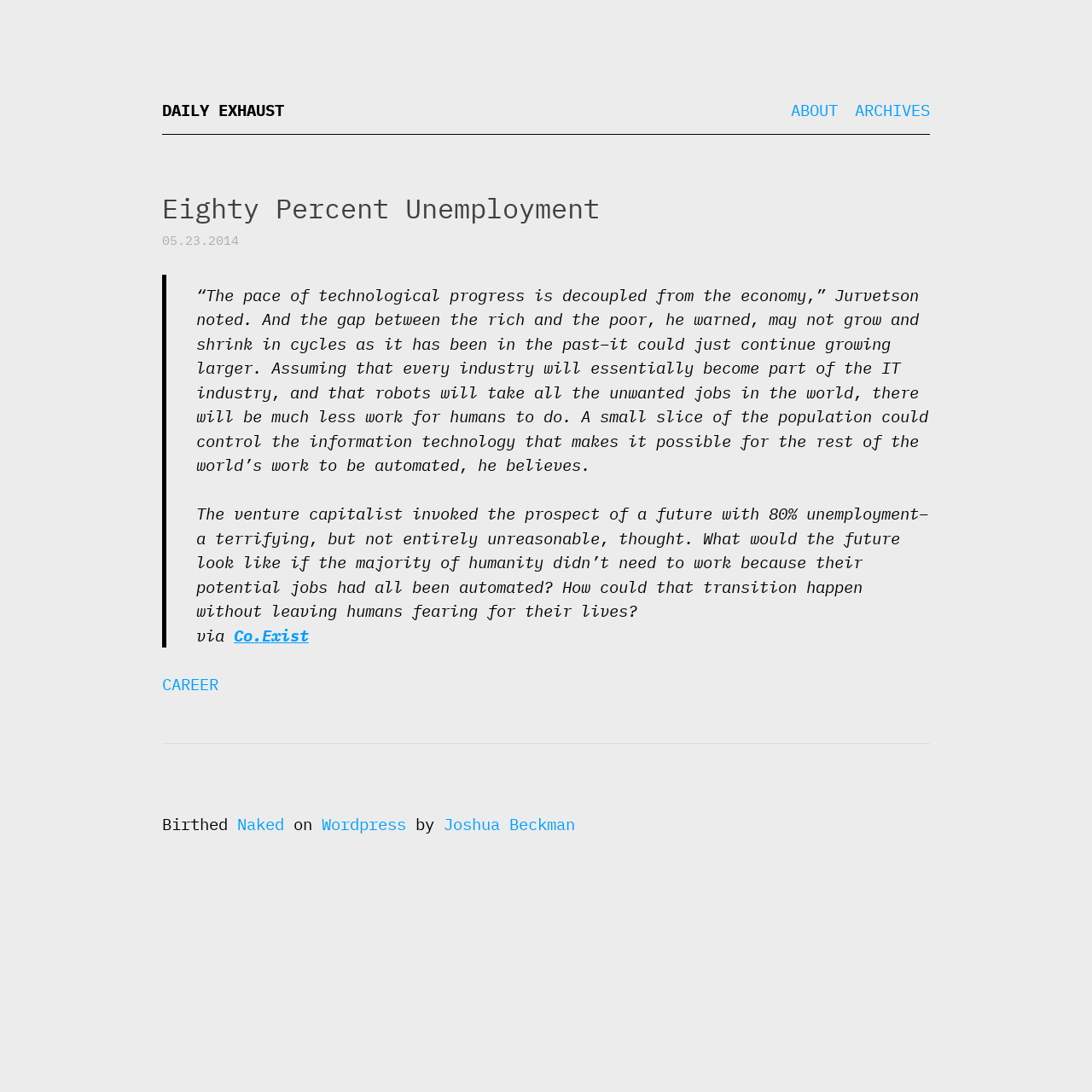Identify the bounding box coordinates for the element you need to click to achieve the following task: "go to the CAREER page". The coordinates must be four float values ranging from 0 to 1, formatted as [left, top, right, bottom].

[0.148, 0.617, 0.2, 0.636]